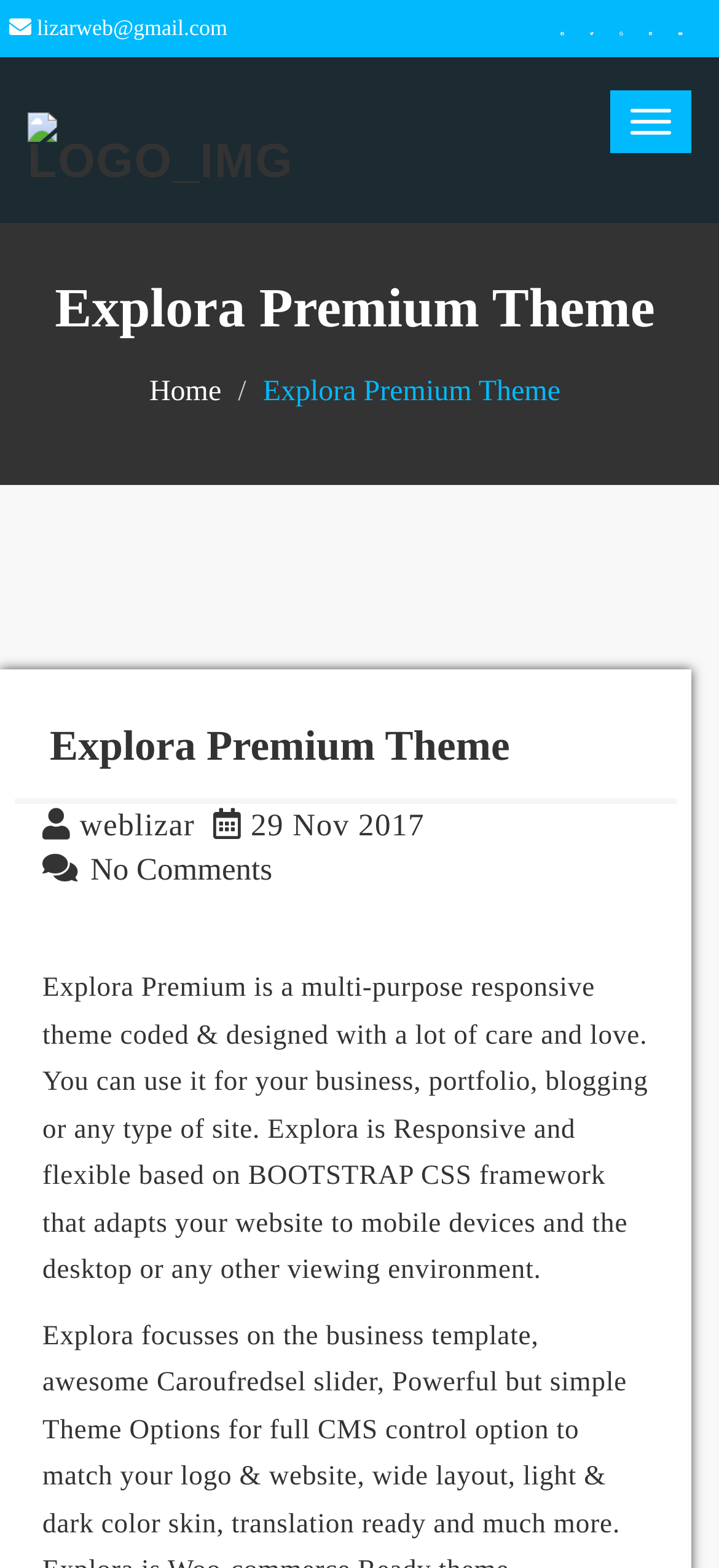How many social media links are there?
From the image, provide a succinct answer in one word or a short phrase.

5